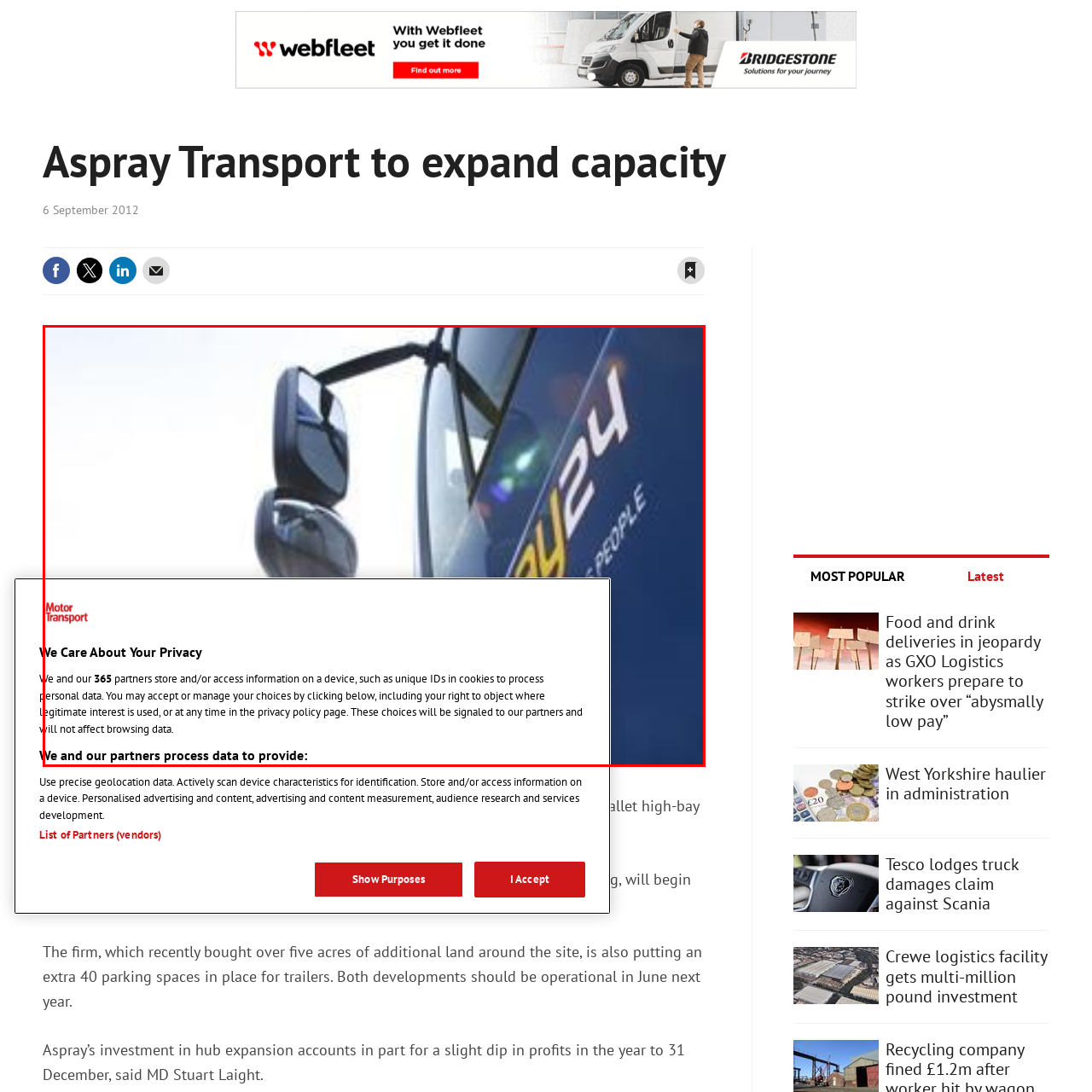What is reflected in the large side mirror?
Review the image encased within the red bounding box and supply a detailed answer according to the visual information available.

The large side mirror on the vehicle reflects its functional design, which is suited for logistics and cargo transport, highlighting the operational aspects of the transport industry.